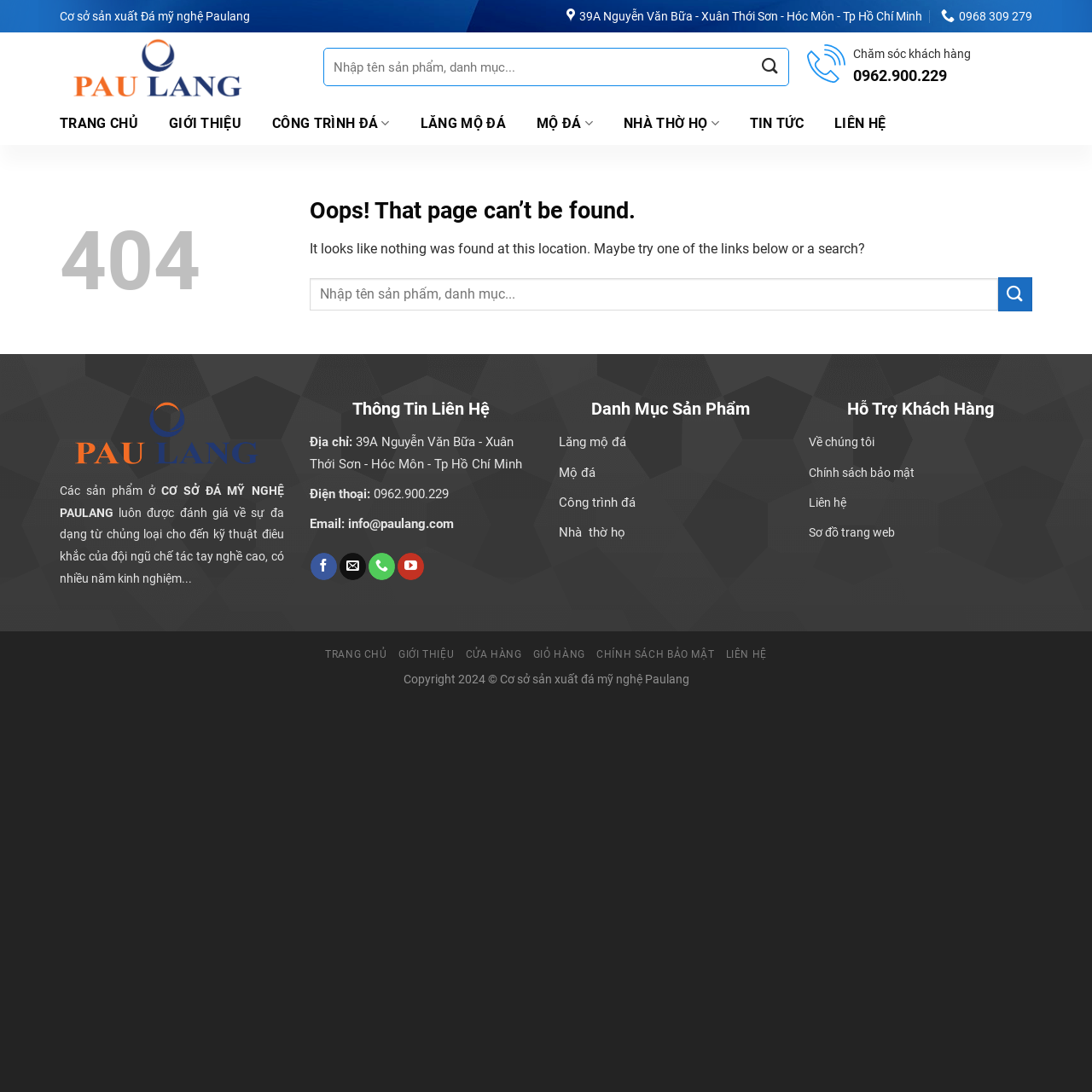Answer briefly with one word or phrase:
What is the address?

39A Nguyễn Văn Bữa - Xuân Thới Sơn - Hóc Môn - Tp Hồ Chí Minh